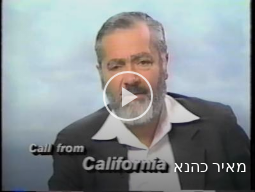Produce a meticulous caption for the image.

This image features an individual, identified as מאיר כהנא (Meir Kahane), speaking in what appears to be a video call, with a backdrop that suggests a professional or public setting. The text overlay includes "Call from California," indicating that the communication is taking place from that location. Kahane, known for his controversial political views and activism, often addressed issues surrounding Jewish identity and rights. The frame captures a moment of engagement, where he is likely discussing significant topics relevant to his audience, portraying him as a figure of influence within Jewish discourse.